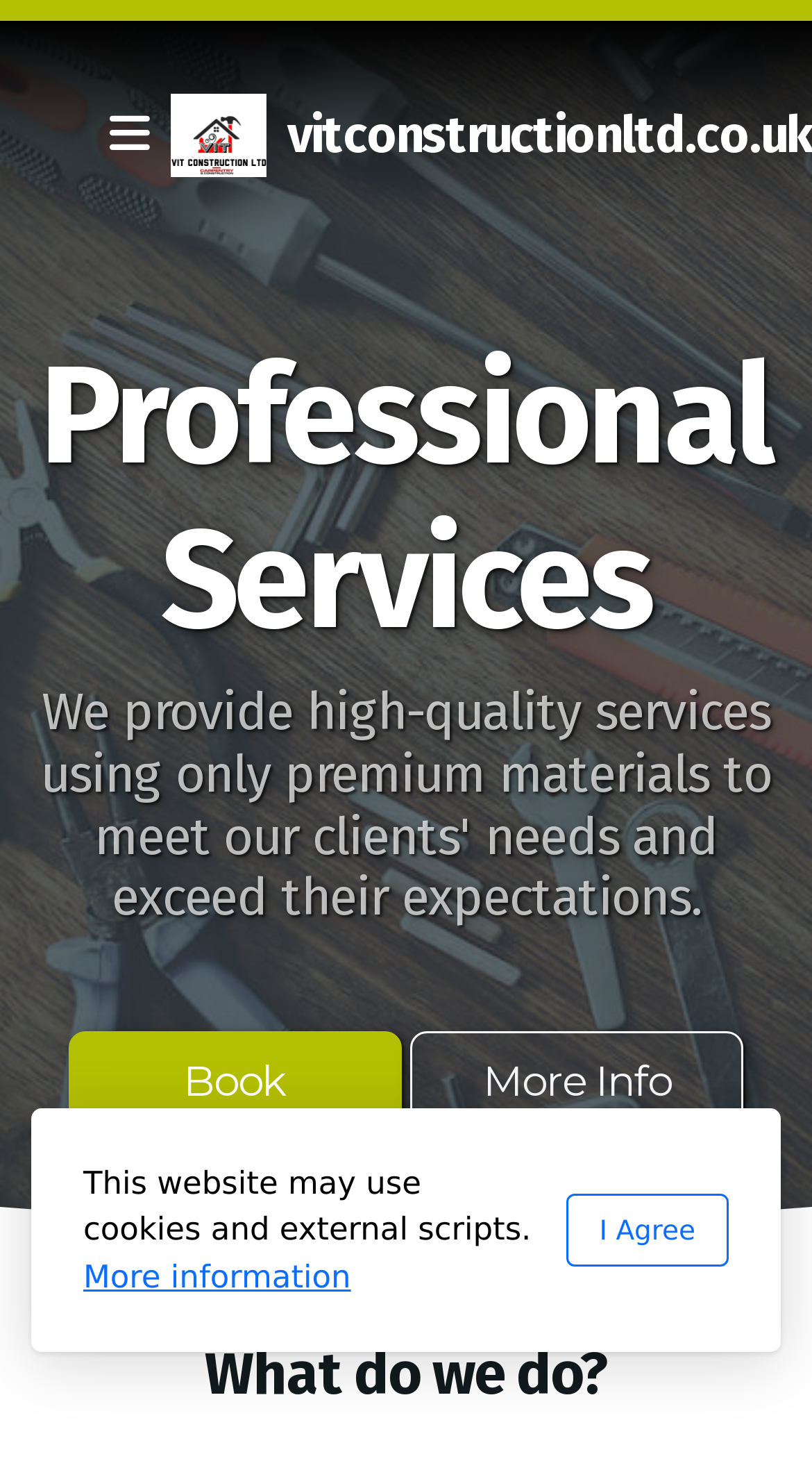Explain the webpage's layout and main content in detail.

The webpage is about VIT Construction Ltd, a company that provides professional building and renovation services in London. At the top left corner, there is a small icon and a link to the company's website. Next to it, there is a larger heading that also serves as a link, displaying the company's name and website URL.

Below the top section, there is a prominent heading that reads "Professional Services". This section takes up most of the width of the page. Underneath, there are two links, "Book" and "More Info", positioned side by side, with "Book" on the left and "More Info" on the right.

Further down the page, there is another heading that asks "What do we do?", which is centered near the bottom of the page. At the very bottom, there is a notice about the website's use of cookies and external scripts, accompanied by a "More information" link and an "I Agree" button, all aligned to the right.

The webpage also features an image of the company's logo, which is part of the top section. Overall, the layout is organized, with clear headings and concise text, making it easy to navigate and understand the company's services.